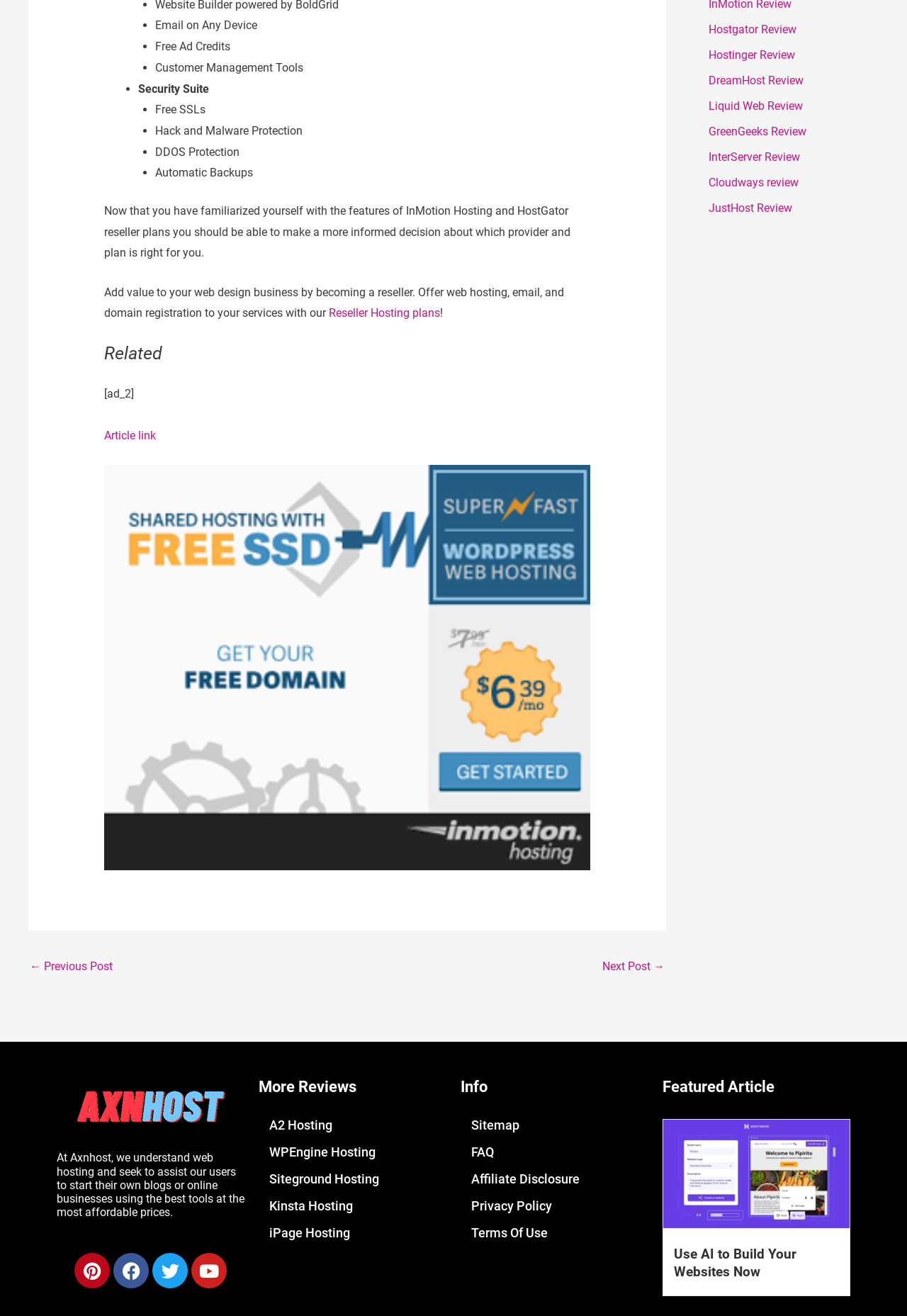Pinpoint the bounding box coordinates of the clickable element to carry out the following instruction: "Click on Reseller Hosting plans."

[0.362, 0.233, 0.485, 0.243]